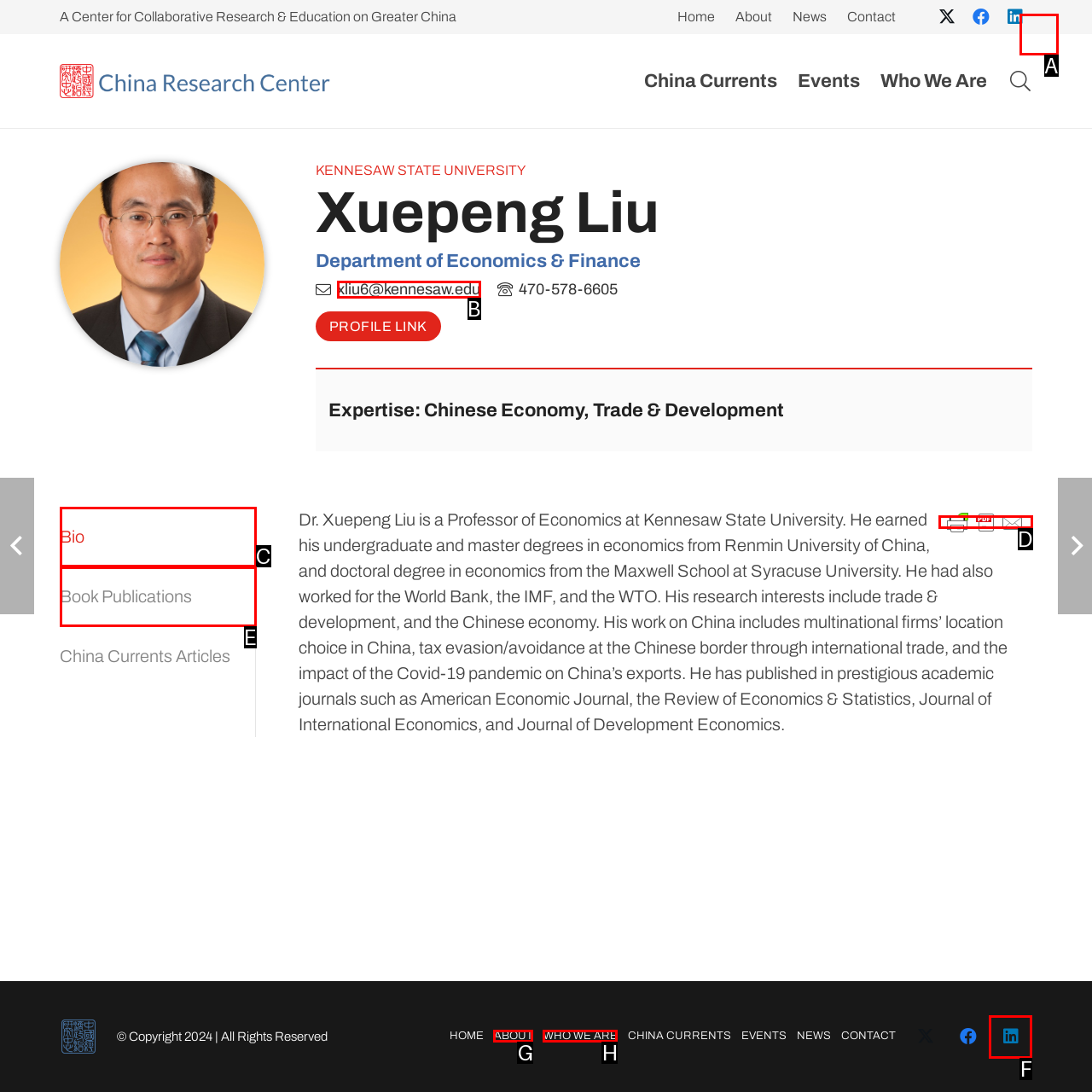Based on the provided element description: Terms & Conditions, identify the best matching HTML element. Respond with the corresponding letter from the options shown.

None